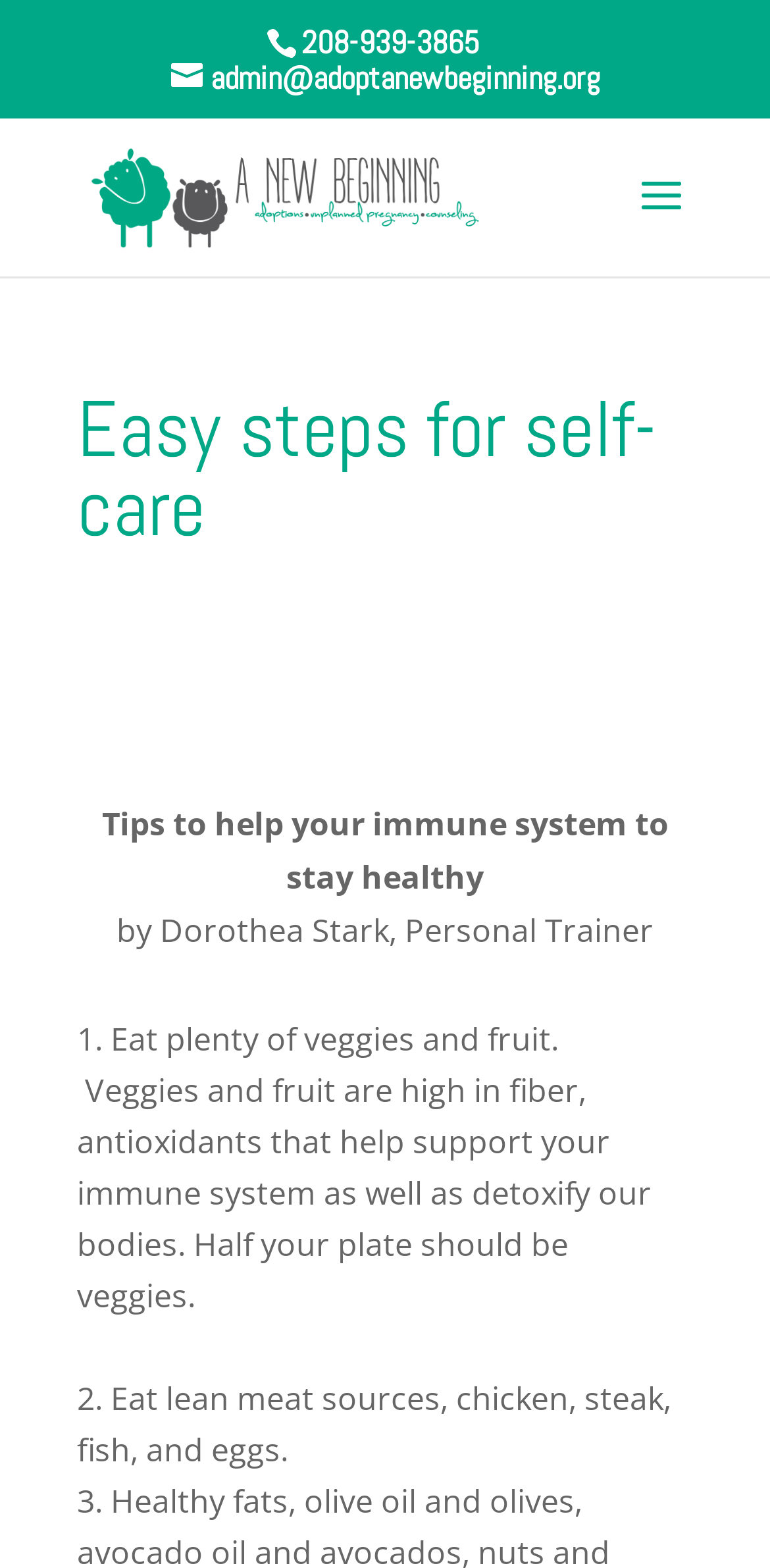What is the phone number on the webpage?
Answer the question with a single word or phrase derived from the image.

208-939-3865